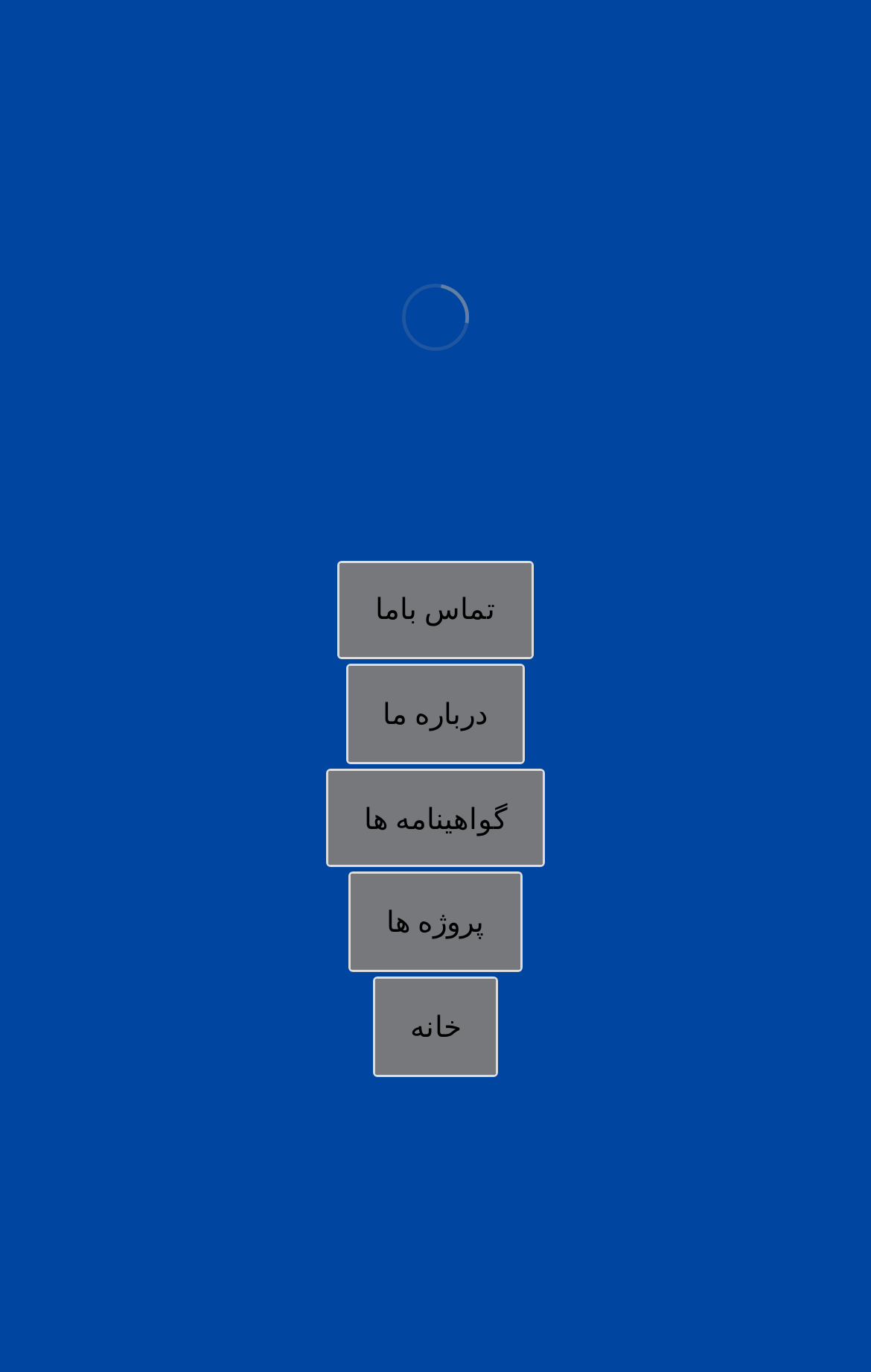Please specify the bounding box coordinates for the clickable region that will help you carry out the instruction: "login to panengg".

[0.405, 0.478, 0.595, 0.503]